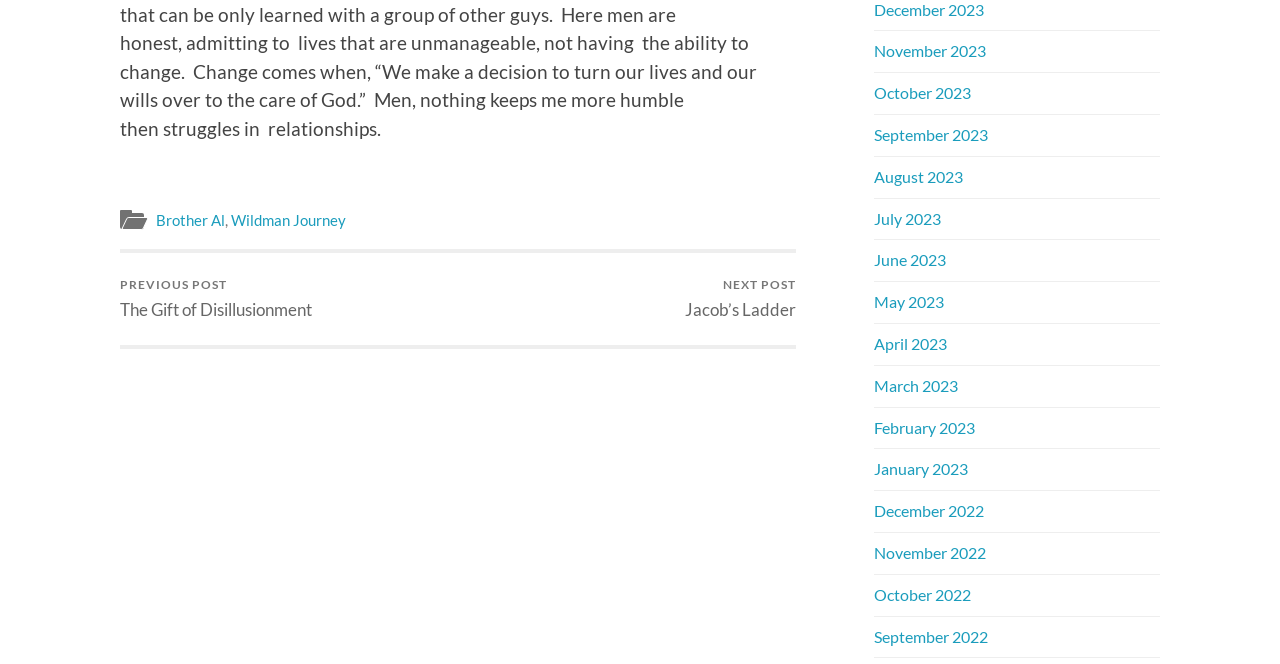Identify the bounding box coordinates for the region to click in order to carry out this instruction: "view October 2022". Provide the coordinates using four float numbers between 0 and 1, formatted as [left, top, right, bottom].

[0.683, 0.881, 0.759, 0.909]